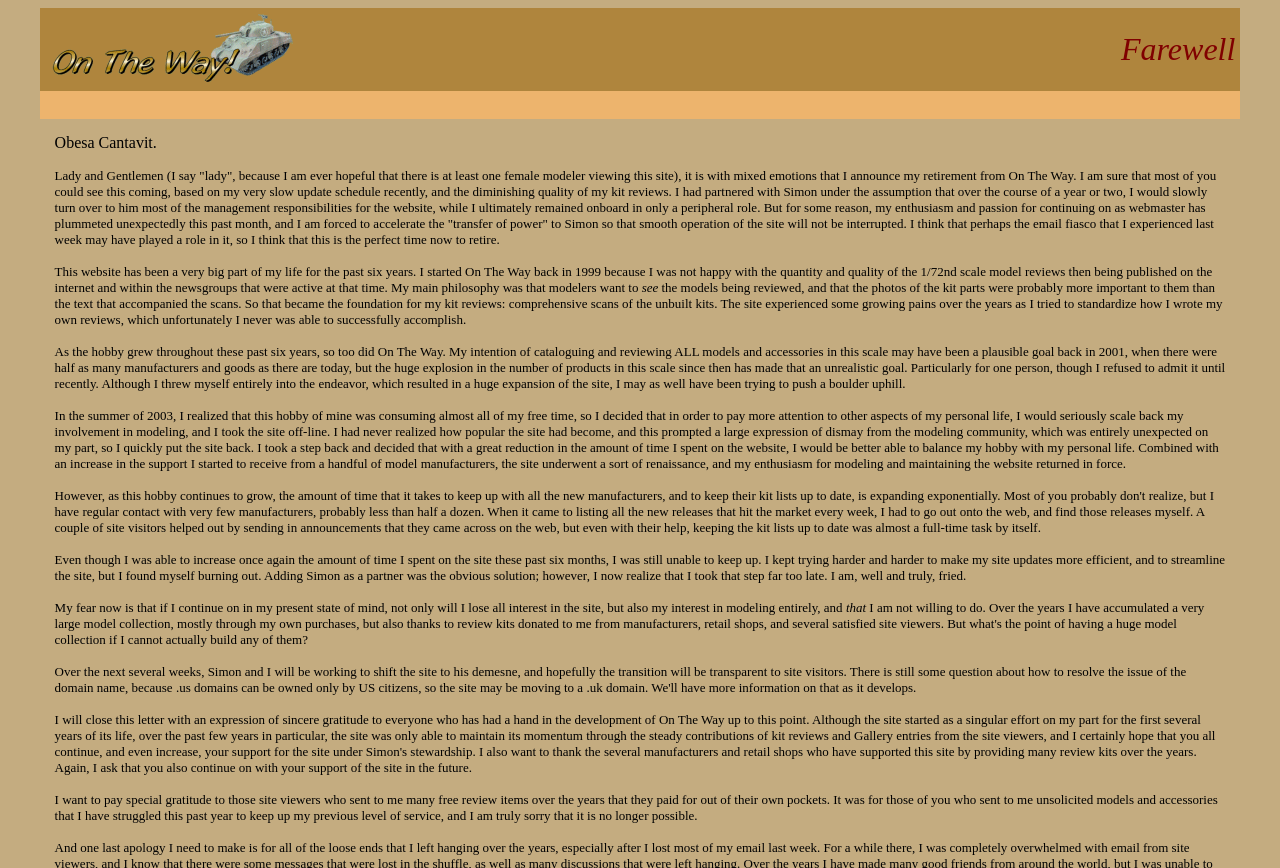How many table rows are there?
Answer the question with a single word or phrase derived from the image.

2